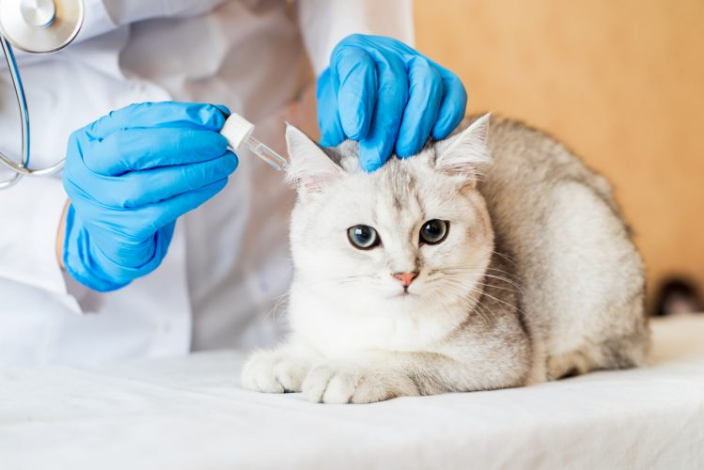Offer a detailed caption for the image presented.

In a veterinary clinic, a veterinarian dressed in a white coat and blue gloves gently administers drops into the ear of a silver-furred cat. The cat, with striking blue eyes, appears calm and alert, lying on a soft white surface as it receives care. This image captures a critical moment in a routine health examination, highlighting the importance of regular vet visits for maintaining the well-being of pets. The background features a soft, neutral tone, creating a soothing atmosphere for both the animal and the caregiver.